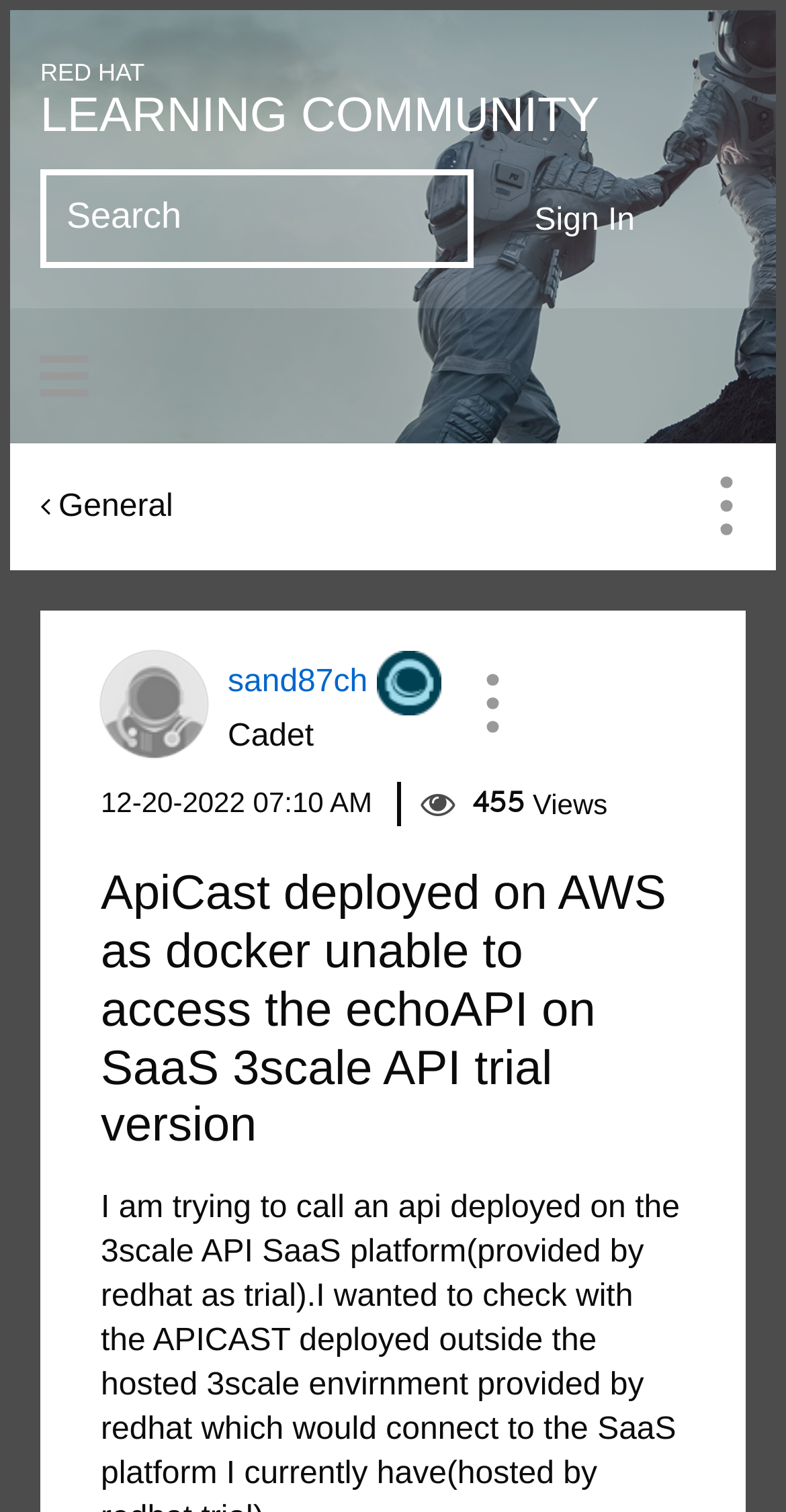Who posted the topic?
Answer the question with a single word or phrase by looking at the picture.

sand87ch